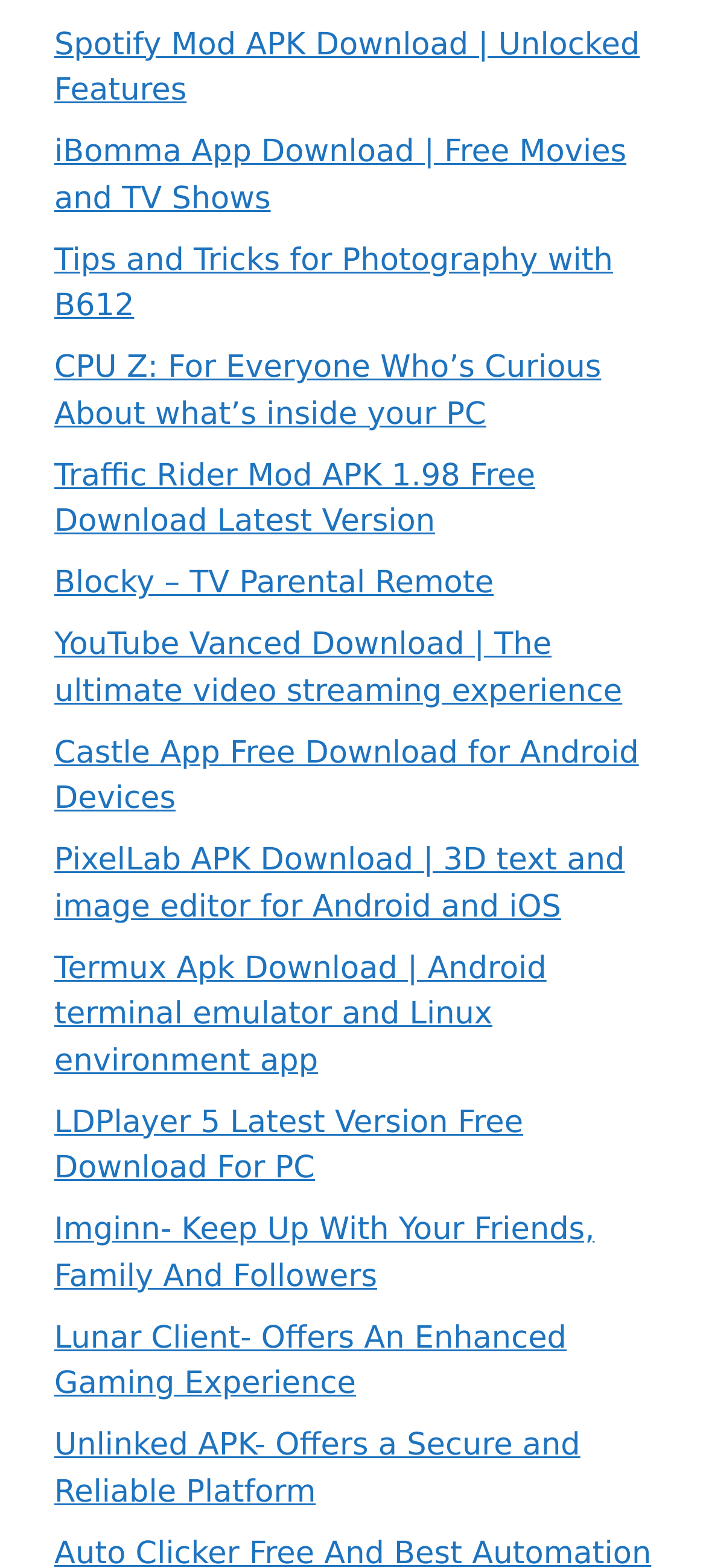Can you look at the image and give a comprehensive answer to the question:
What is the topic of the first link?

I looked at the OCR text of the first link element, which is 'Spotify Mod APK Download | Unlocked Features', and determined that the topic of the first link is Spotify Mod APK.